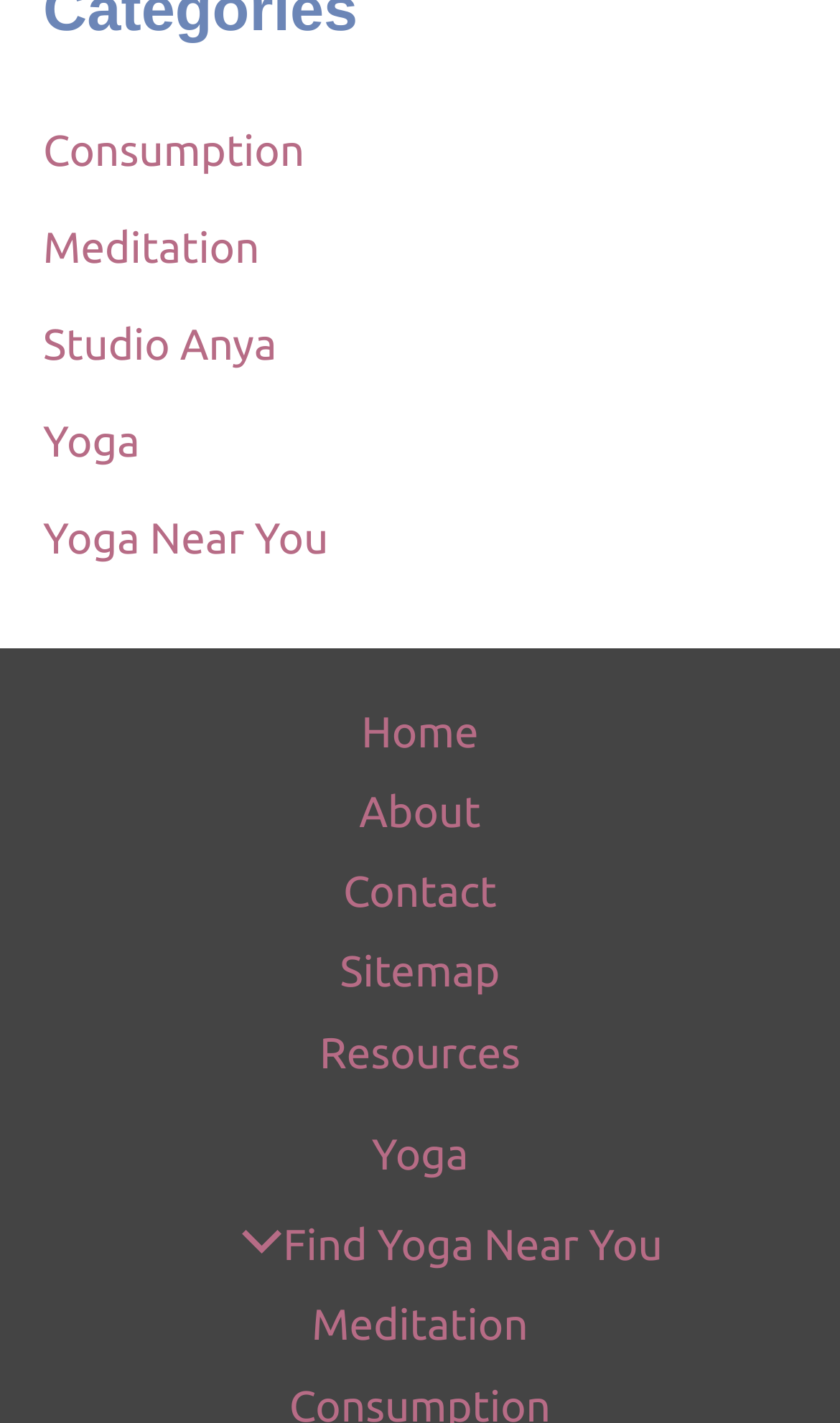Locate the bounding box coordinates of the area you need to click to fulfill this instruction: 'View Yoga Near You'. The coordinates must be in the form of four float numbers ranging from 0 to 1: [left, top, right, bottom].

[0.262, 0.857, 0.789, 0.892]